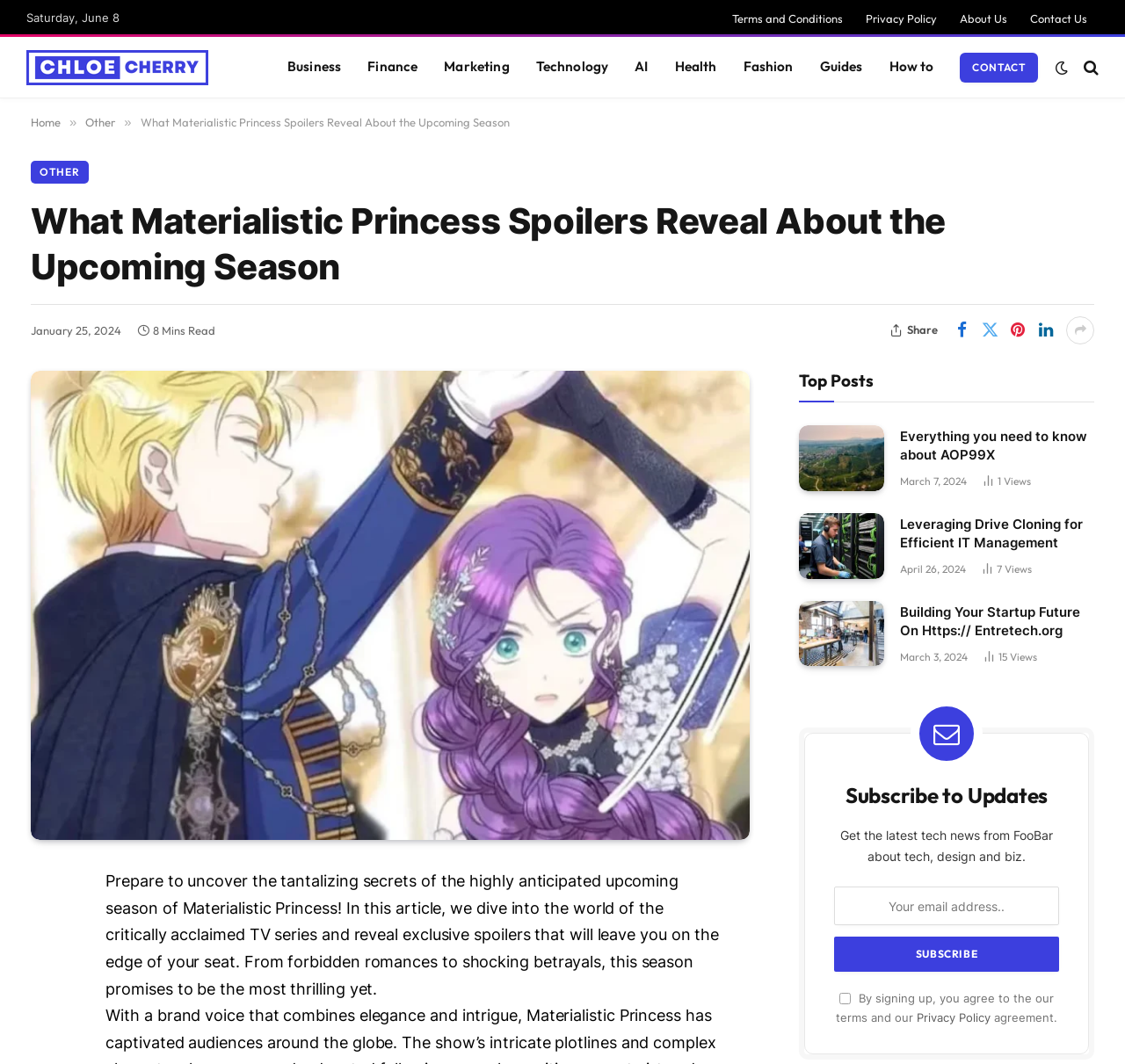What is the topic of the article 'Everything you need to know about AOP99X'?
Give a detailed explanation using the information visible in the image.

I found the topic of the article by analyzing the content of the article title 'Everything you need to know about AOP99X' and identifying the relevant topic as AOP99X.